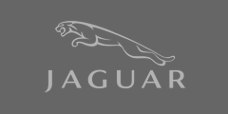Offer a detailed caption for the image presented.

The image prominently features the logo of Jaguar Cars, characterized by a sleek and stylized representation of a leaping jaguar in profile. This design conveys a sense of speed and elegance, reflective of the brand's luxury automotive heritage. The logo is set against a muted gray background, enhancing the sophistication of the brand. Known for its high-performance vehicles, Jaguar symbolizes innovation, craftsmanship, and a commitment to excellence in the luxury car segment. The logo stands as a testament to the brand's enduring legacy in the automotive industry.